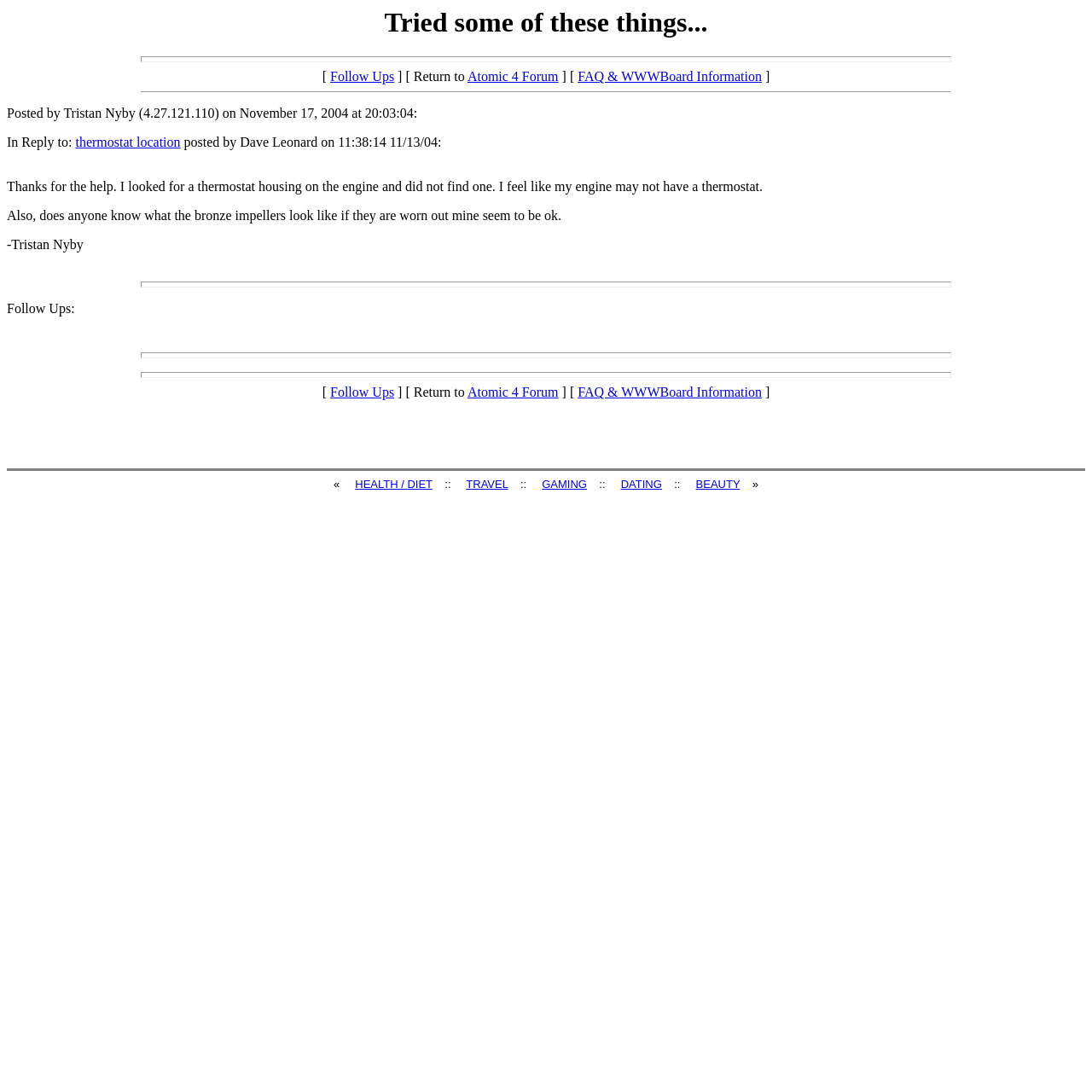How many links are there in the 'Follow Ups' section?
Refer to the image and answer the question using a single word or phrase.

3